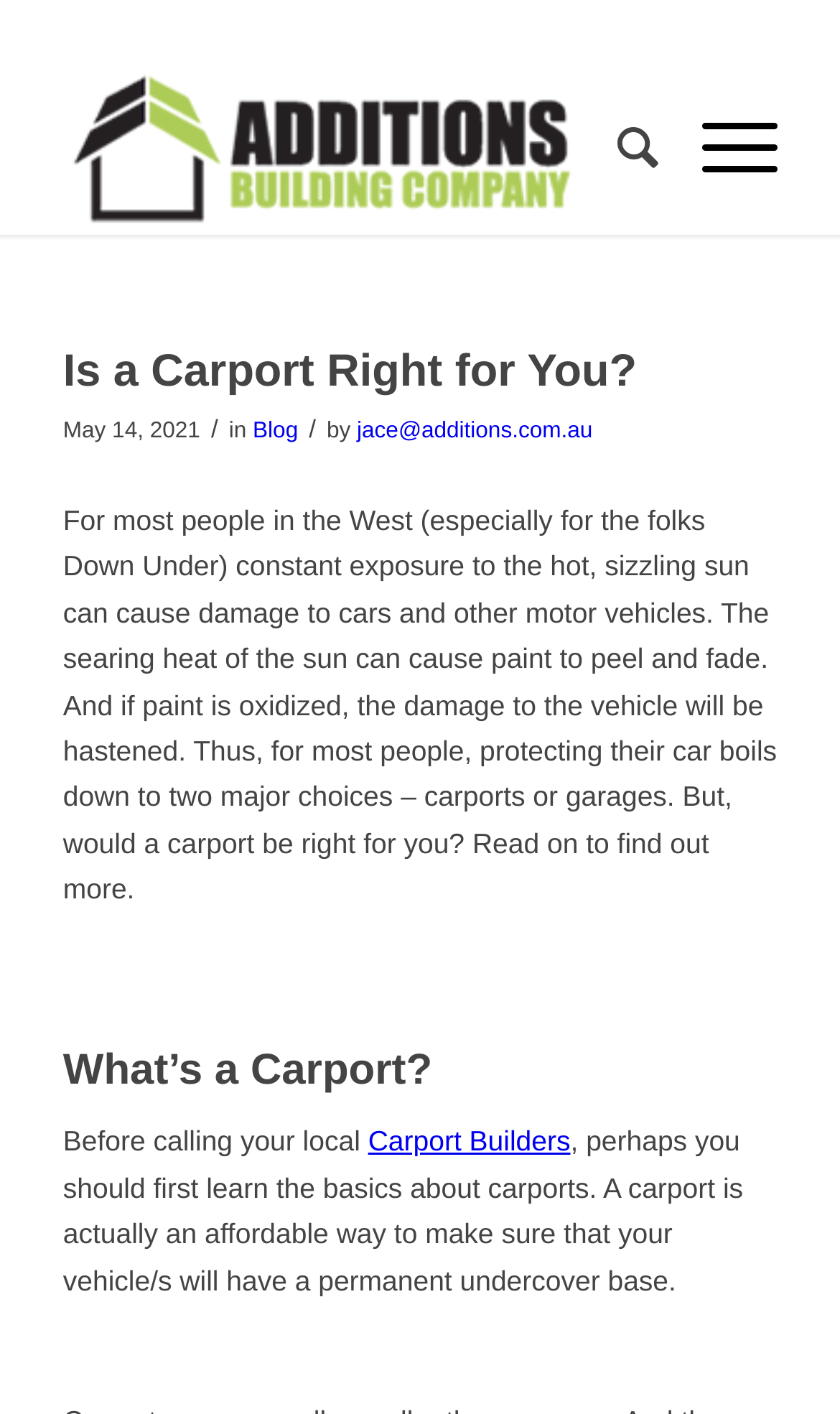What is the purpose of a carport?
Please provide a comprehensive answer based on the details in the screenshot.

The purpose of a carport can be inferred from the text, which states that constant exposure to the hot sun can cause damage to cars and that a carport is an affordable way to provide a permanent undercover base for vehicles.